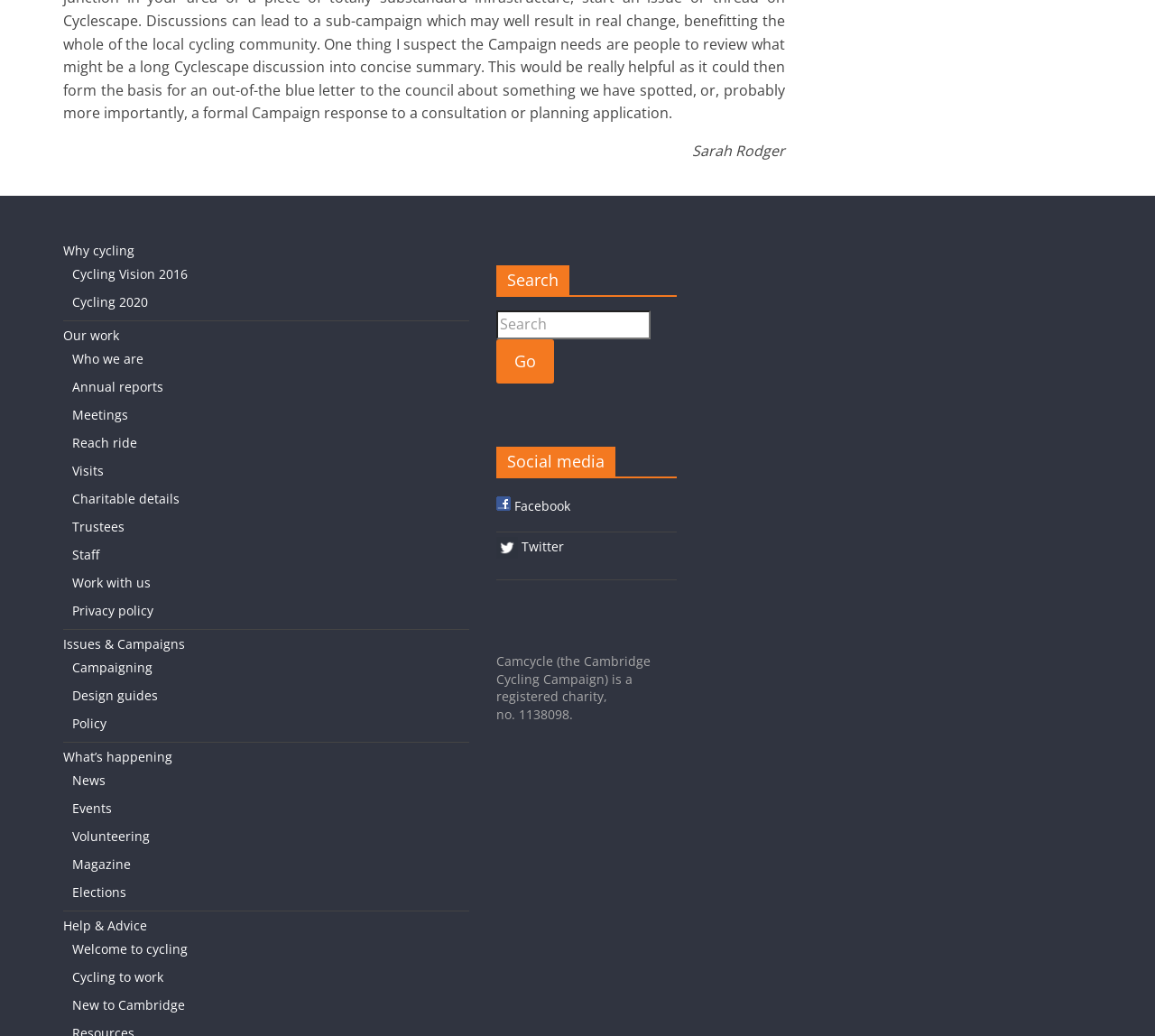Locate the bounding box coordinates of the element that needs to be clicked to carry out the instruction: "Visit Facebook page". The coordinates should be given as four float numbers ranging from 0 to 1, i.e., [left, top, right, bottom].

[0.43, 0.48, 0.494, 0.497]